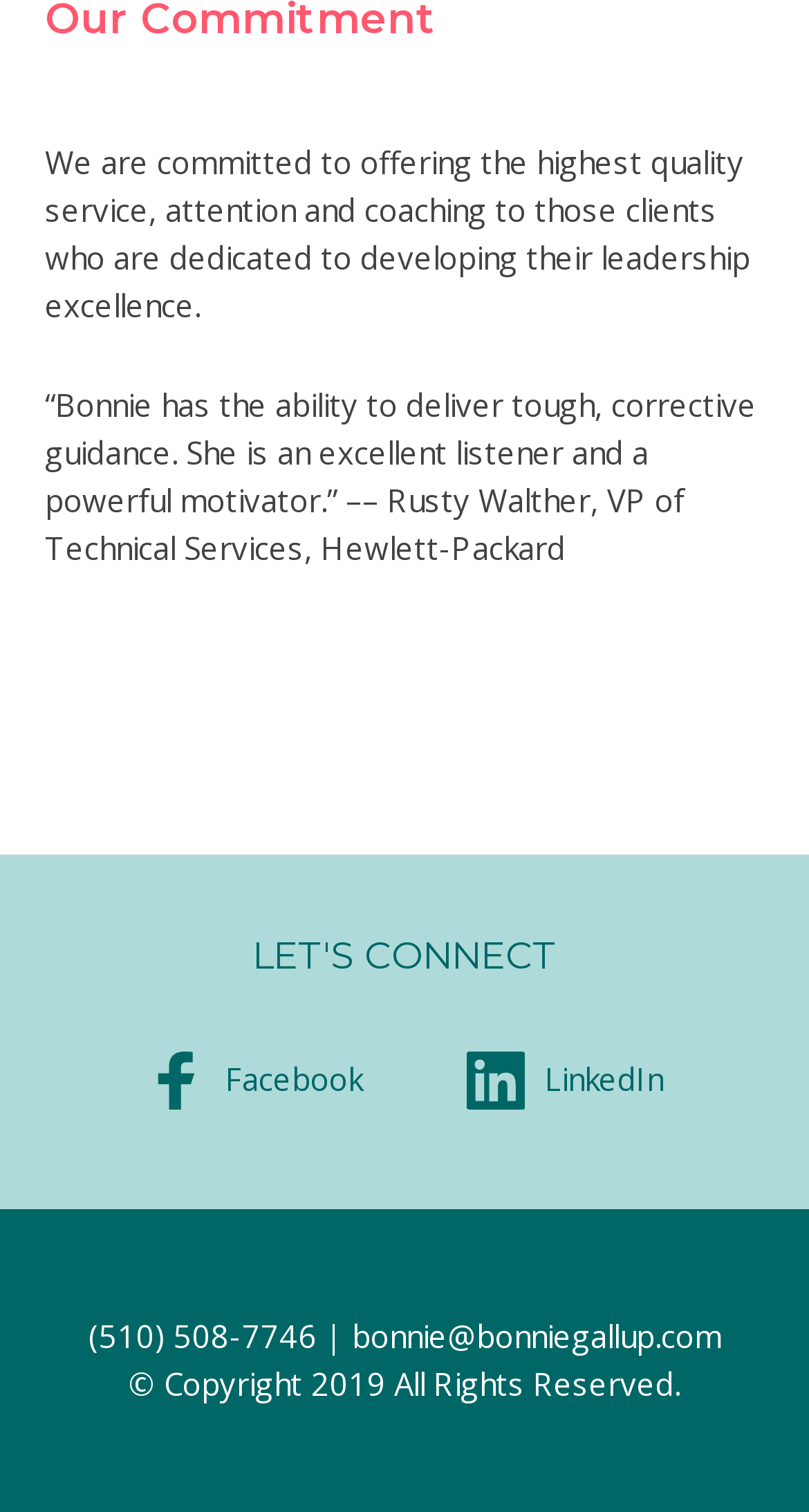Determine the bounding box coordinates for the UI element with the following description: "LinkedIn". The coordinates should be four float numbers between 0 and 1, represented as [left, top, right, bottom].

[0.576, 0.683, 0.819, 0.748]